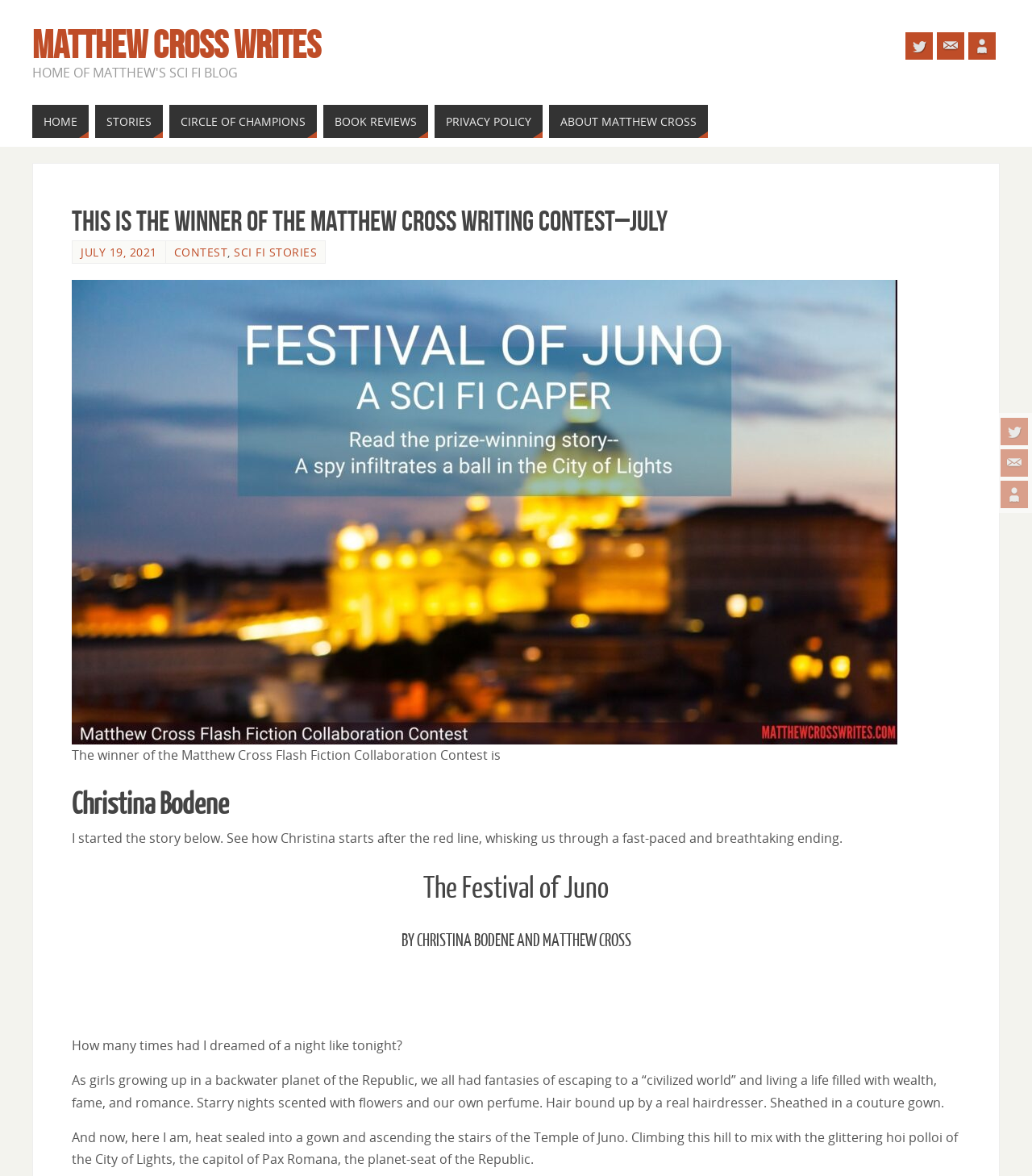Determine the bounding box coordinates of the clickable element necessary to fulfill the instruction: "Click Twitter link". Provide the coordinates as four float numbers within the 0 to 1 range, i.e., [left, top, right, bottom].

[0.97, 0.355, 0.996, 0.379]